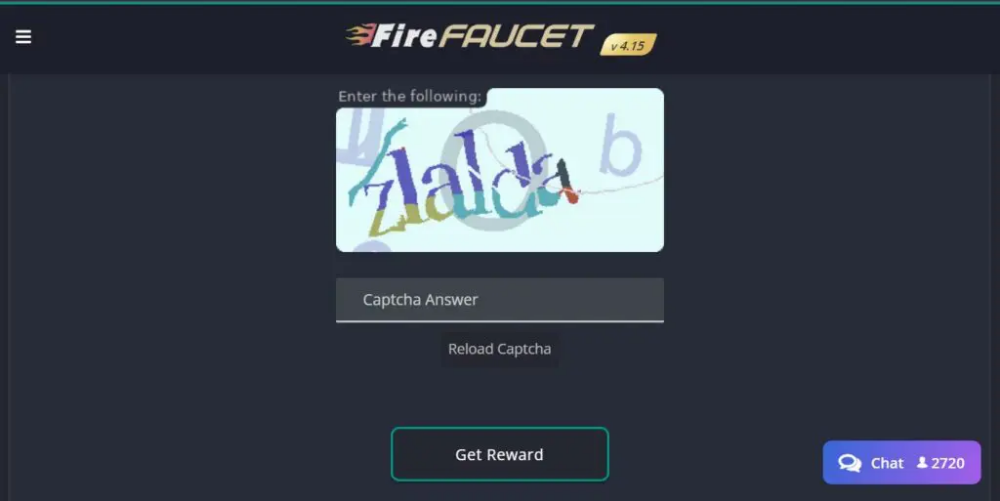Provide an in-depth description of the image.

The image showcases the user interface of FireFaucet, a platform designed to facilitate easy Bitcoin earning through a captcha-based reward system. At the center, a colorful captcha displaying "Zalda" is required for validation, ensuring users are human. Below this, the "Captcha Answer" input box invites users to type the solution. Two buttons are prominently featured: "Reload Captcha," allowing users to generate a new captcha if needed, and "Get Reward," which, upon successful entry, grants rewards in the form of bitcoins. The interface is sleek, with a dark background for easier readability, and highlights the service's user-friendly features to encourage quick participation. Additionally, there's a chat icon representing community support or interaction, further enhancing user engagement. This layout reflects the platform's efficient design aimed at maximizing user experience while earning digital currency effortlessly.